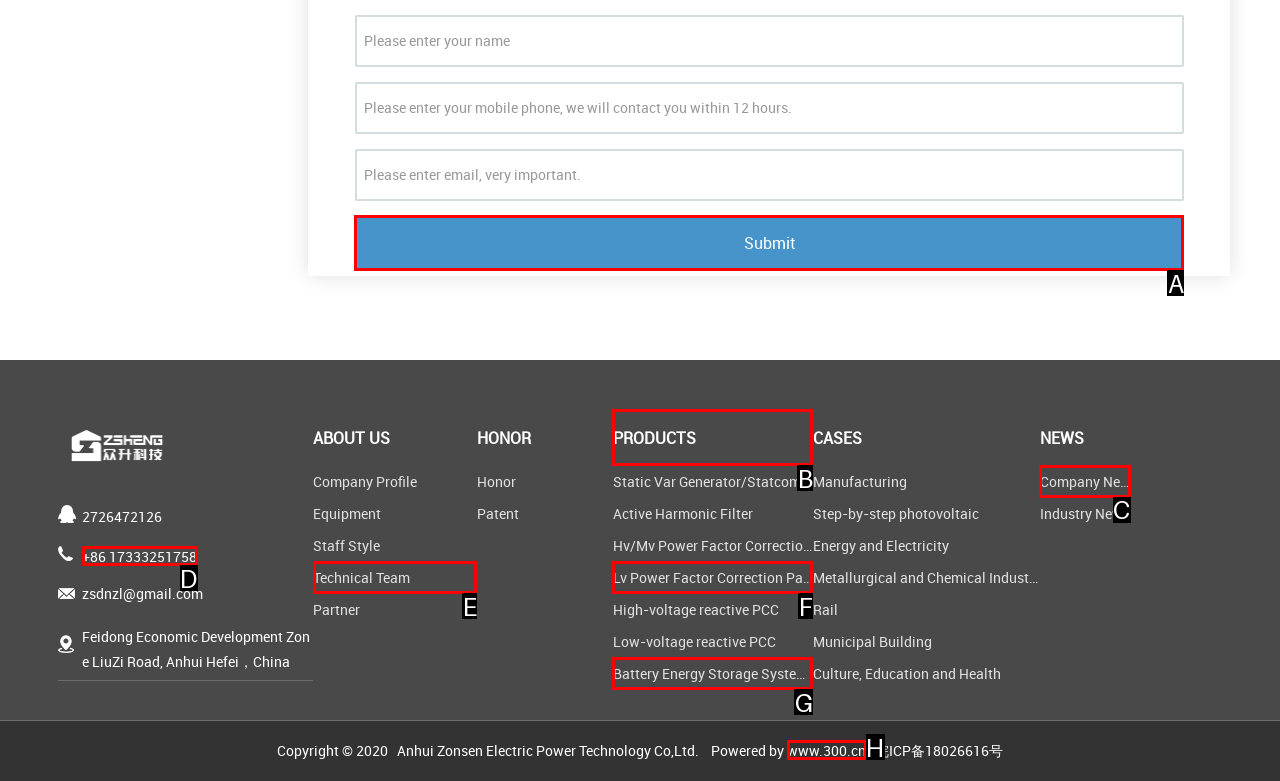Based on the choices marked in the screenshot, which letter represents the correct UI element to perform the task: Select the 'English' language option?

None